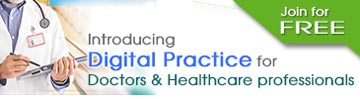Provide your answer in a single word or phrase: 
What is the call to action?

Join for FREE